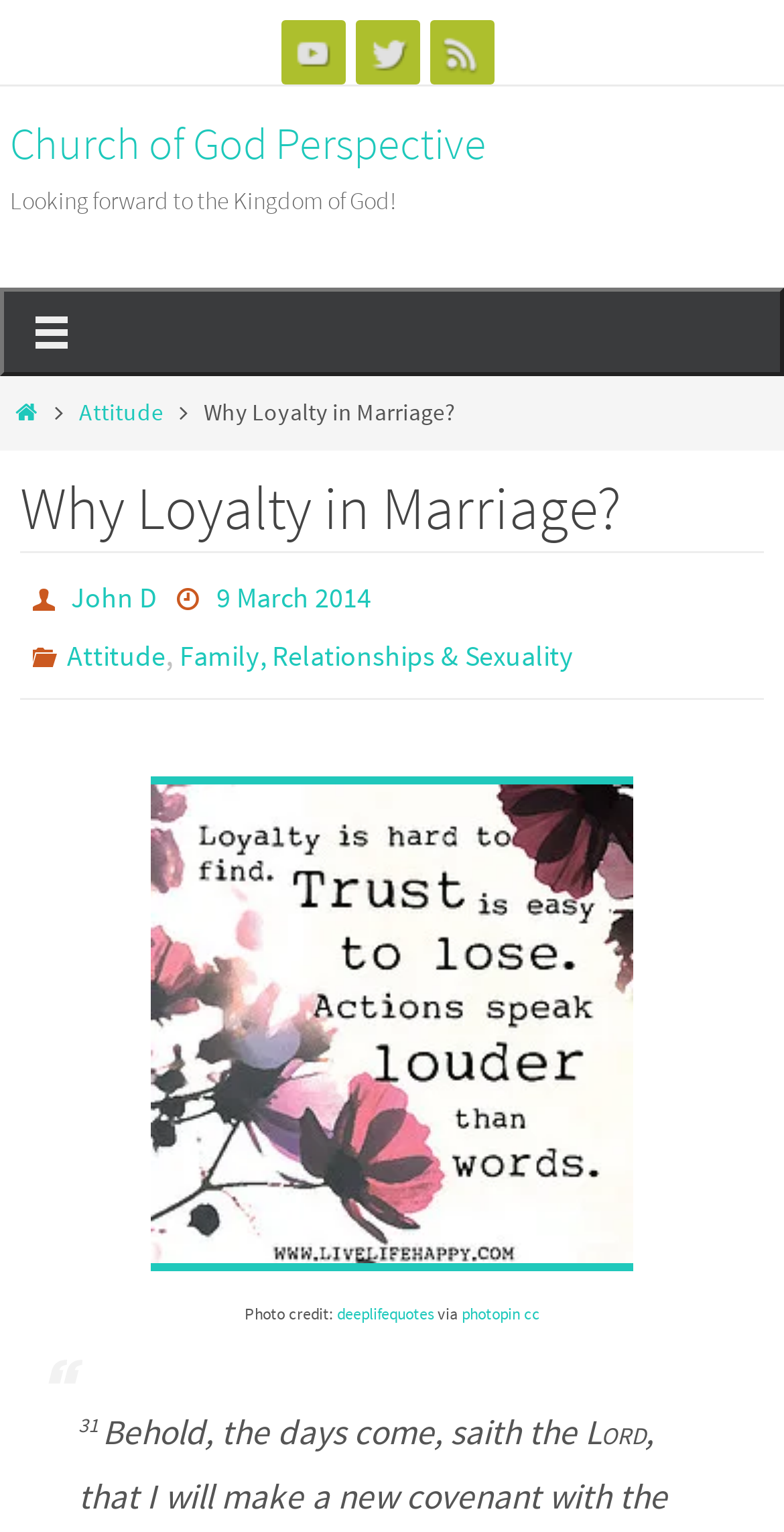Determine the bounding box coordinates of the clickable element necessary to fulfill the instruction: "Read article by John D". Provide the coordinates as four float numbers within the 0 to 1 range, i.e., [left, top, right, bottom].

[0.09, 0.378, 0.2, 0.403]